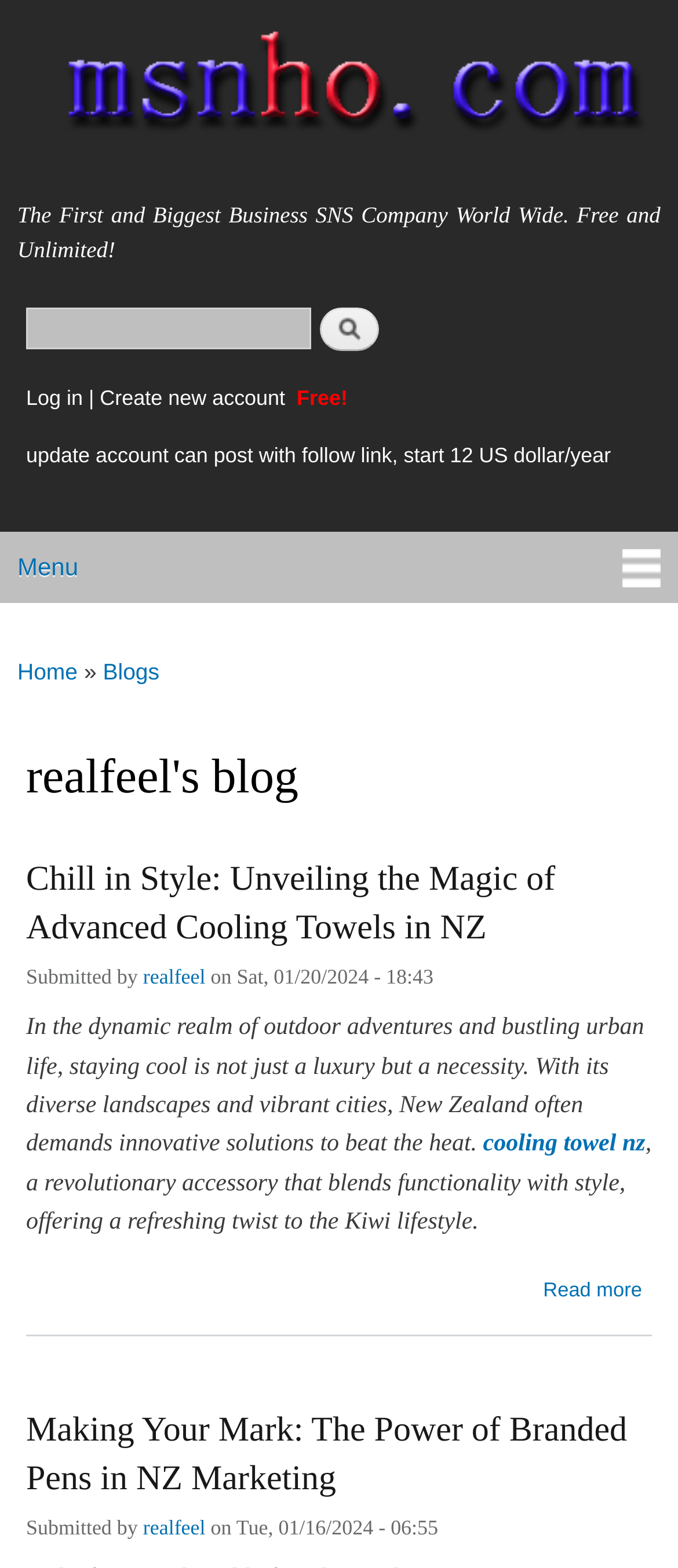Can you specify the bounding box coordinates of the area that needs to be clicked to fulfill the following instruction: "Share BIG DRAW: Inspired by the Spirograph"?

None